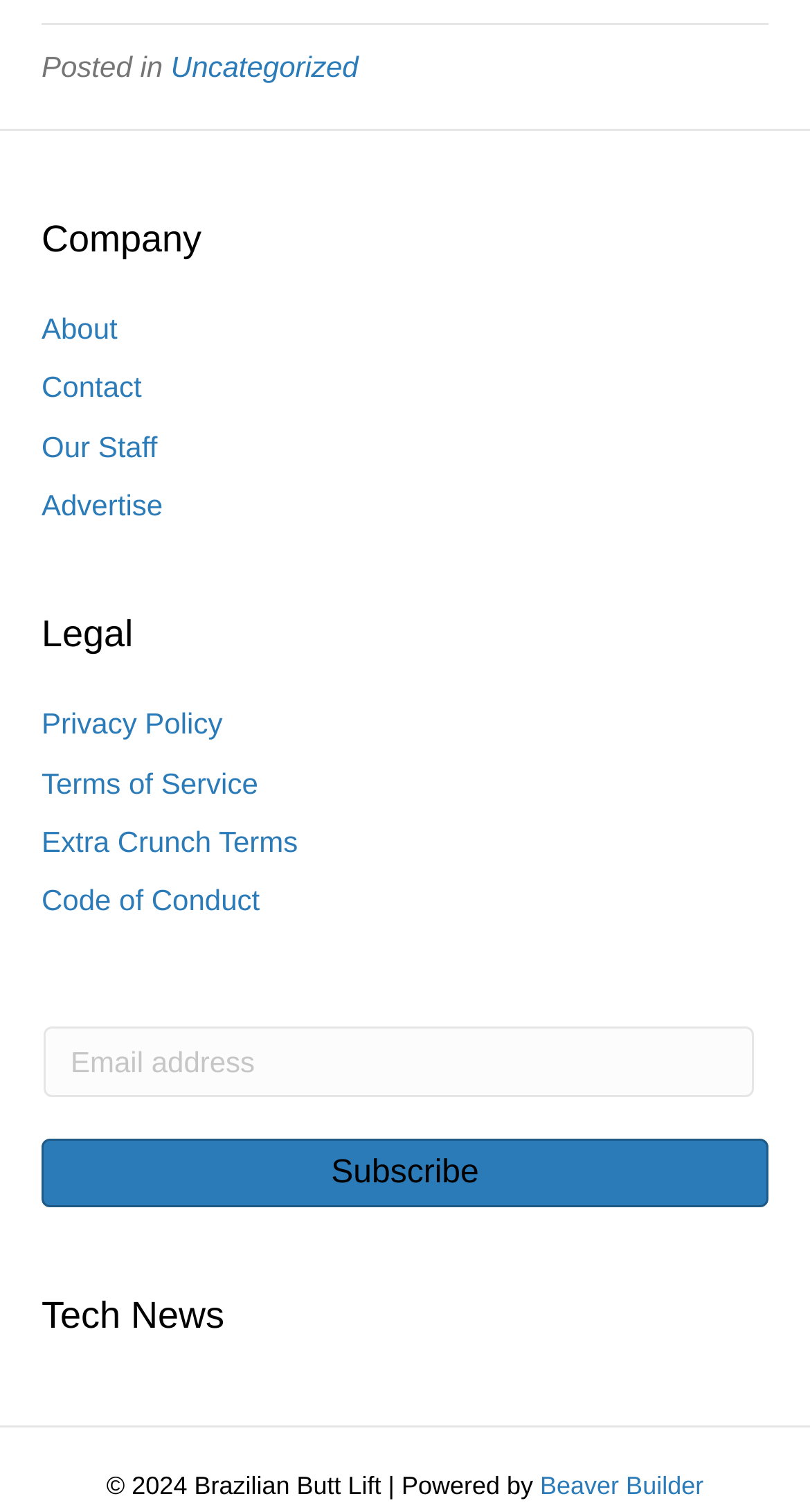Identify the bounding box coordinates of the clickable region to carry out the given instruction: "Visit the Beaver Builder website".

[0.667, 0.973, 0.869, 0.992]